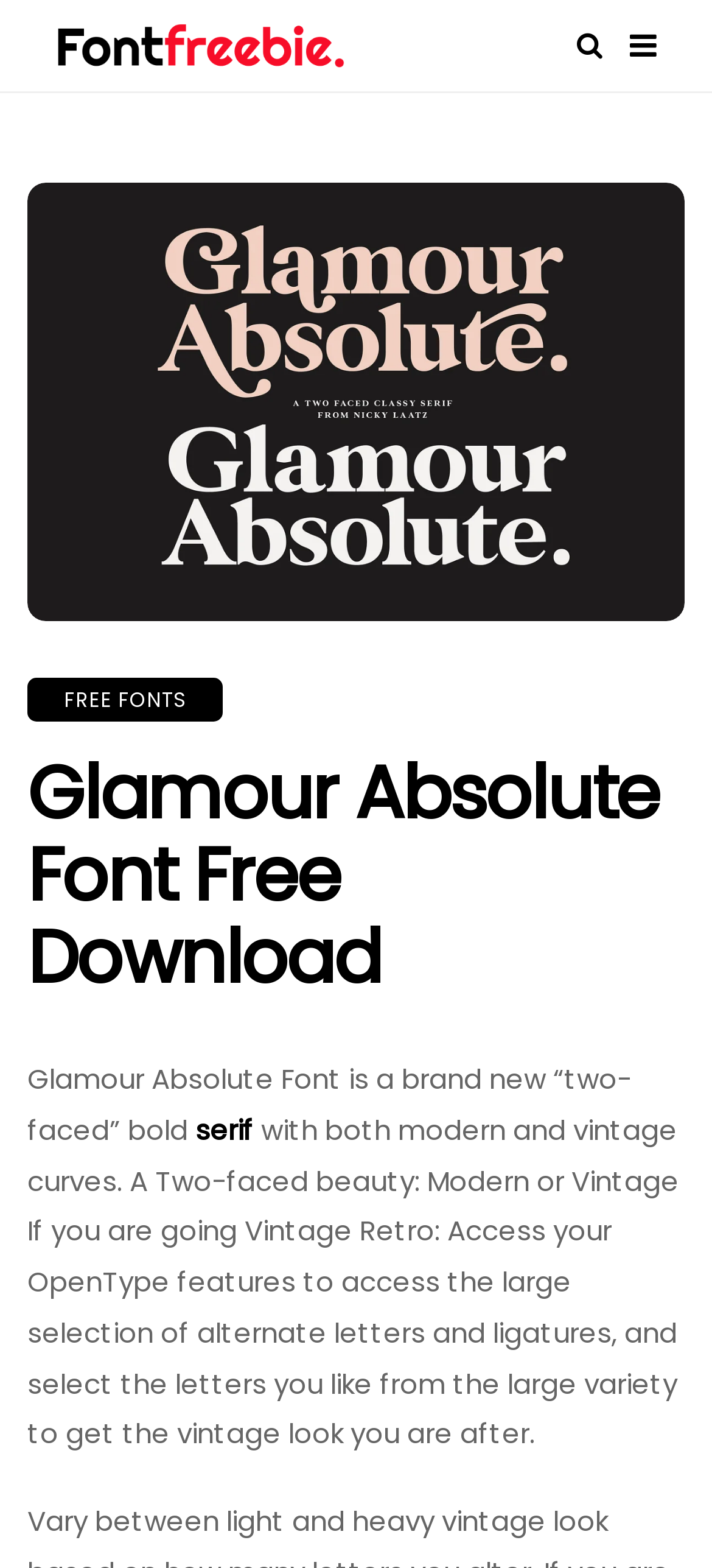Using the provided description: "Reject All", find the bounding box coordinates of the corresponding UI element. The output should be four float numbers between 0 and 1, in the format [left, top, right, bottom].

None